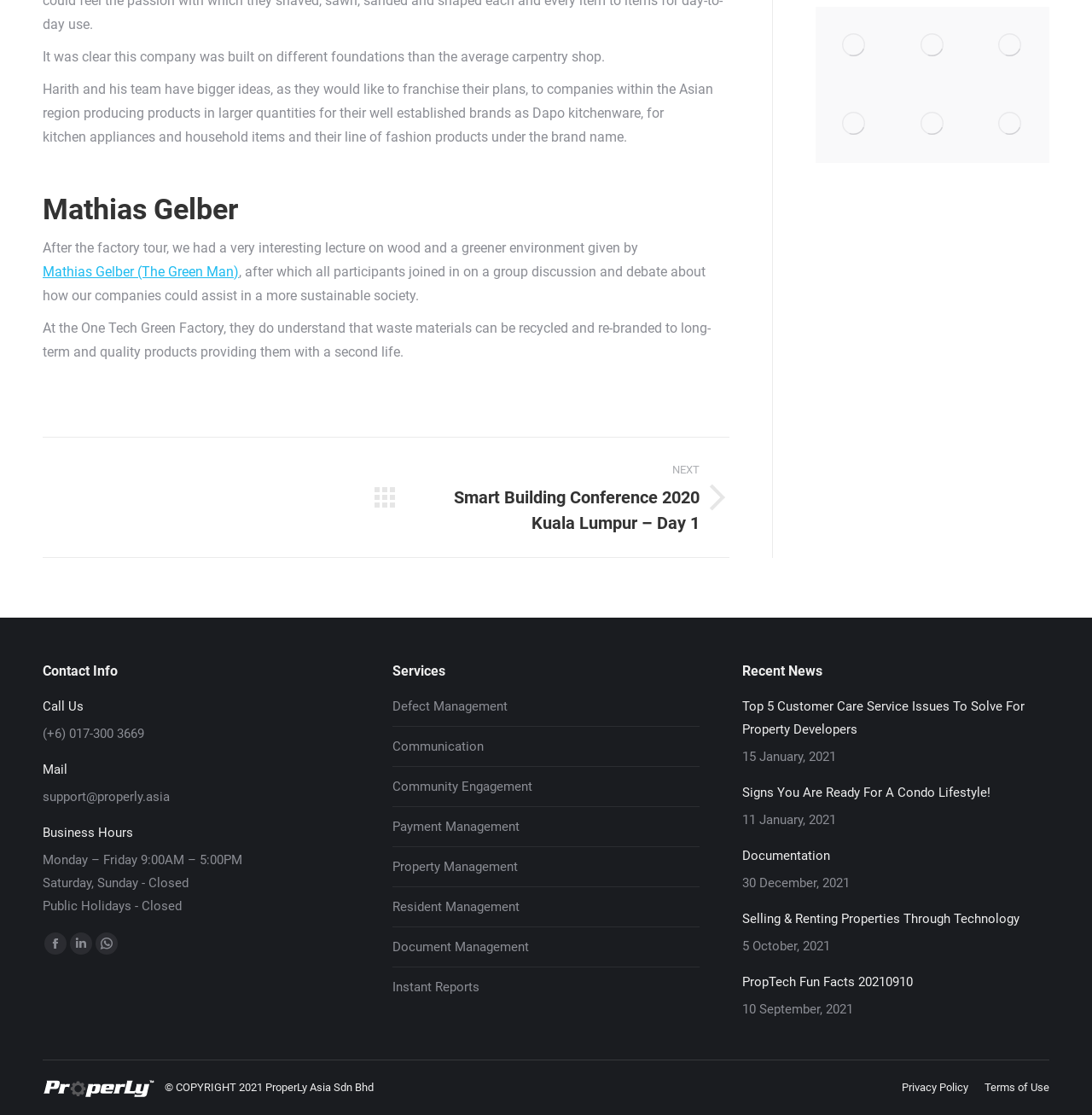What is the name of the company mentioned in the article?
Based on the image, provide your answer in one word or phrase.

ProperLy